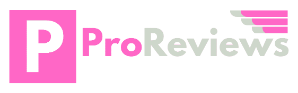Provide a comprehensive description of the image.

The image features the logo of "ProReviews," prominently showcasing the brand's name in a vibrant pink font. The letter "P" is stylized and bold, signaling the brand's focus on professionalism and expertise in product reviews. Accompanying the main text is a sleek, modern design element representing speed and efficiency, indicated by a series of parallel lines that subtly suggest movement or progress. This logo encapsulates the essence of ProReviews as a trusted source for consumer insights and product evaluations, reflecting a fresh and engaging identity tailored for today's audience.